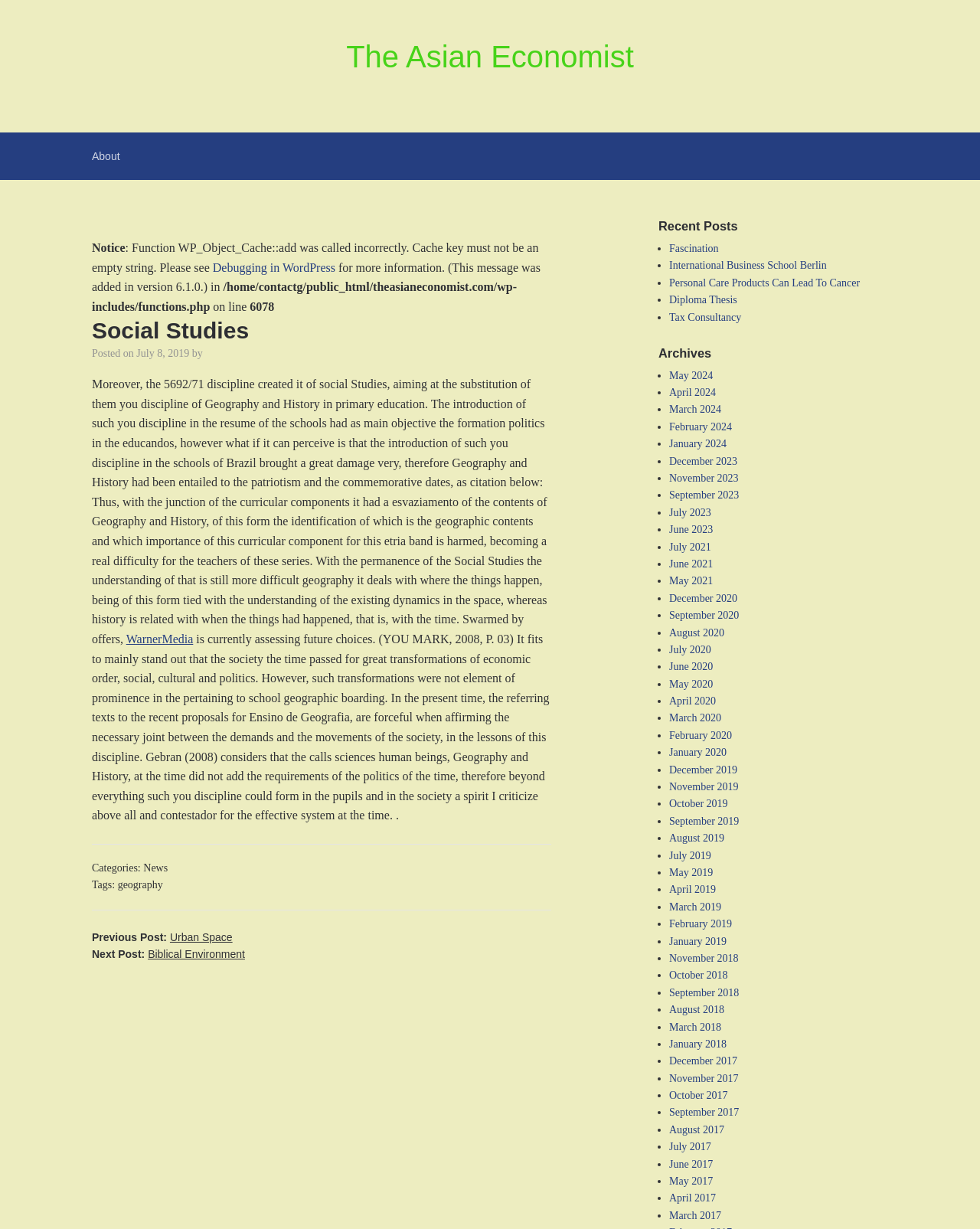Offer a detailed explanation of the webpage layout and contents.

The webpage is titled "Social Studies – The Asian Economist" and has a navigation menu at the top with links to "The Asian Economist" and "About". Below the navigation menu, there is a notice with a warning message about a WordPress error.

The main content of the webpage is an article titled "Social Studies" with a heading and a posted date of July 8, 2019. The article discusses the introduction of Social Studies as a discipline in primary education, replacing Geography and History, and how this change has affected the teaching of these subjects.

To the right of the article, there is a section with links to recent posts, including "Urban Space", "Biblical Environment", "Fascination", and others. Below this section, there is an archives section with links to posts from different months and years, ranging from May 2024 to May 2020.

At the bottom of the webpage, there is a footer section with links to categories and tags, including "News" and "geography".